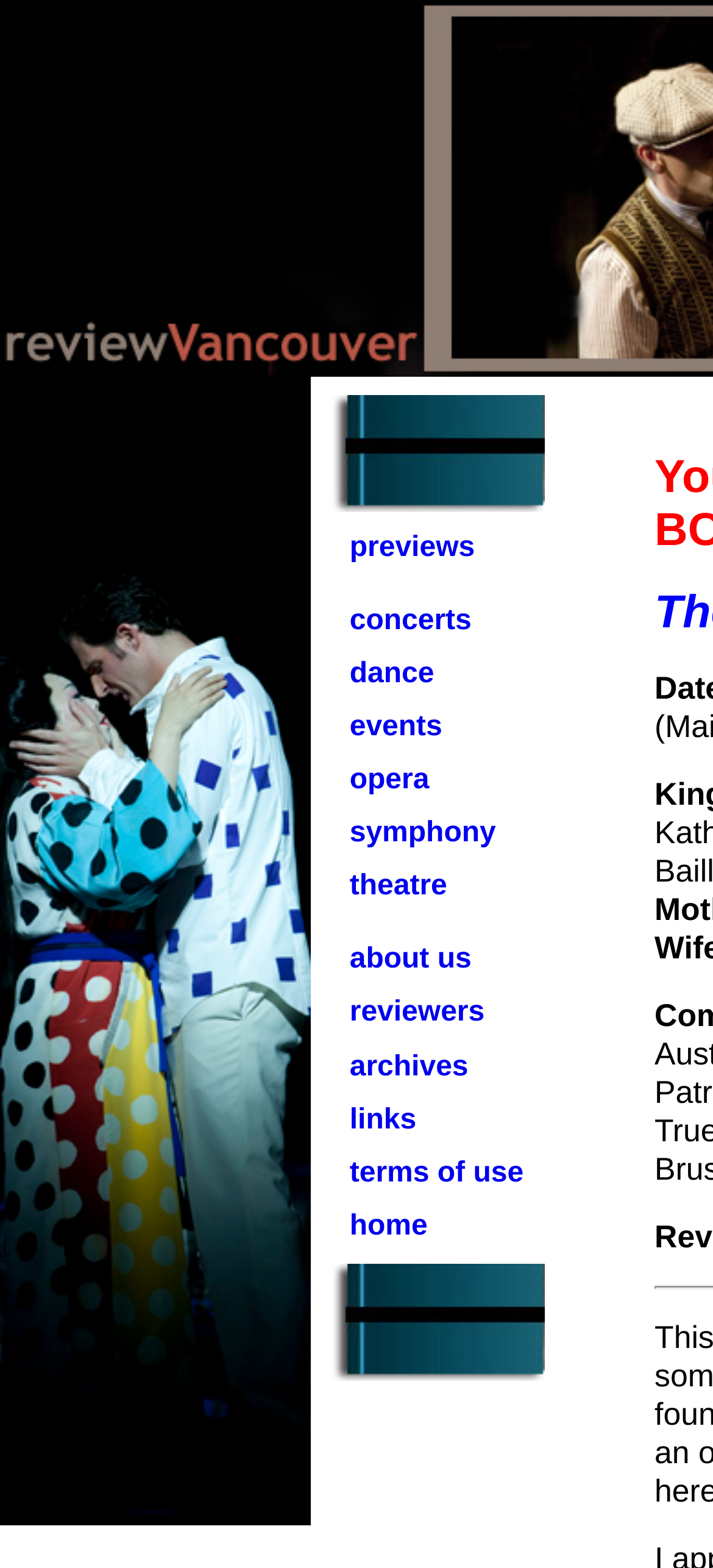Analyze the image and provide a detailed answer to the question: What is the first category listed on the webpage?

I looked at the table layout and found that the first category listed is 'previews', which is located at the top of the table.